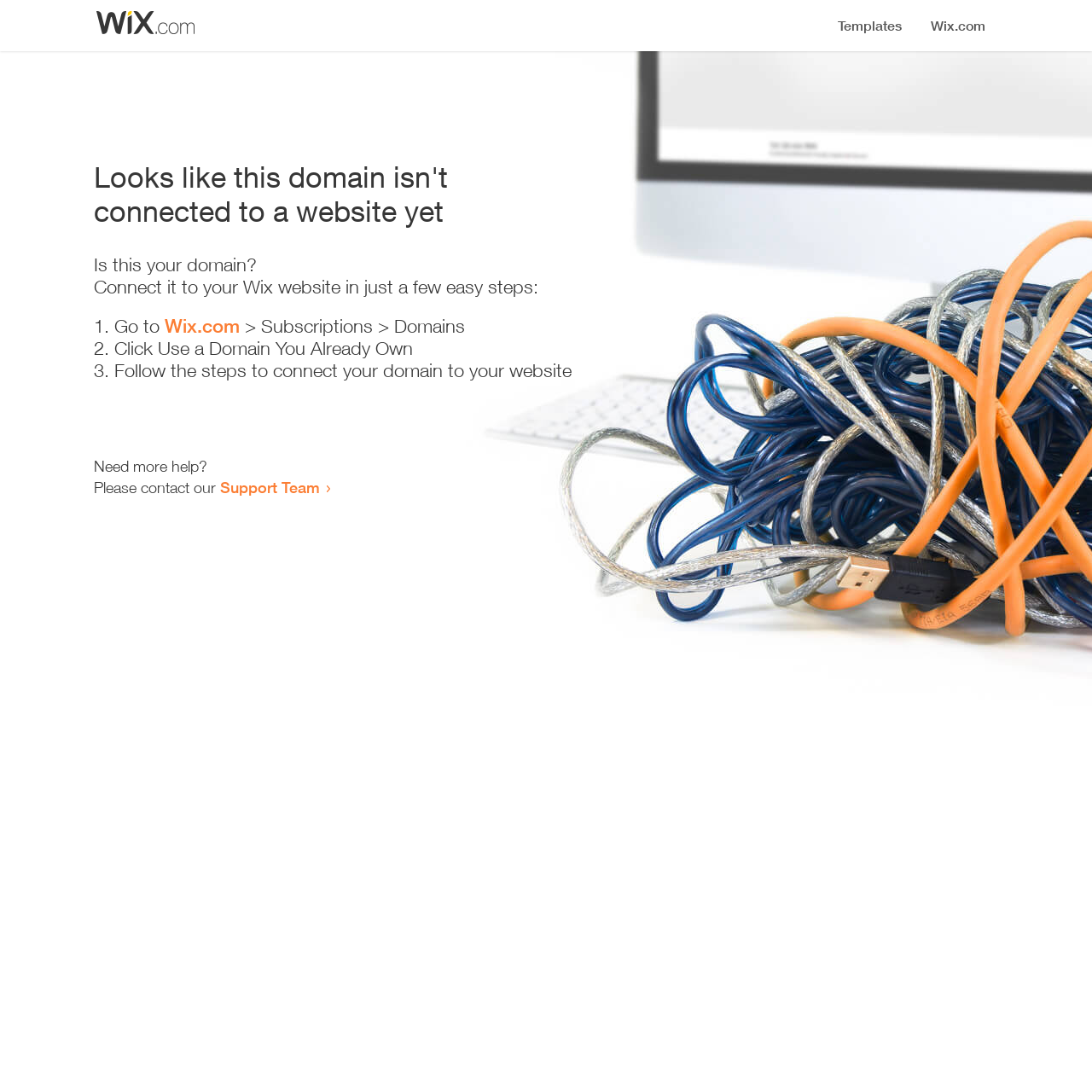What should the user do if they need more help?
Answer with a single word or short phrase according to what you see in the image.

Contact Support Team